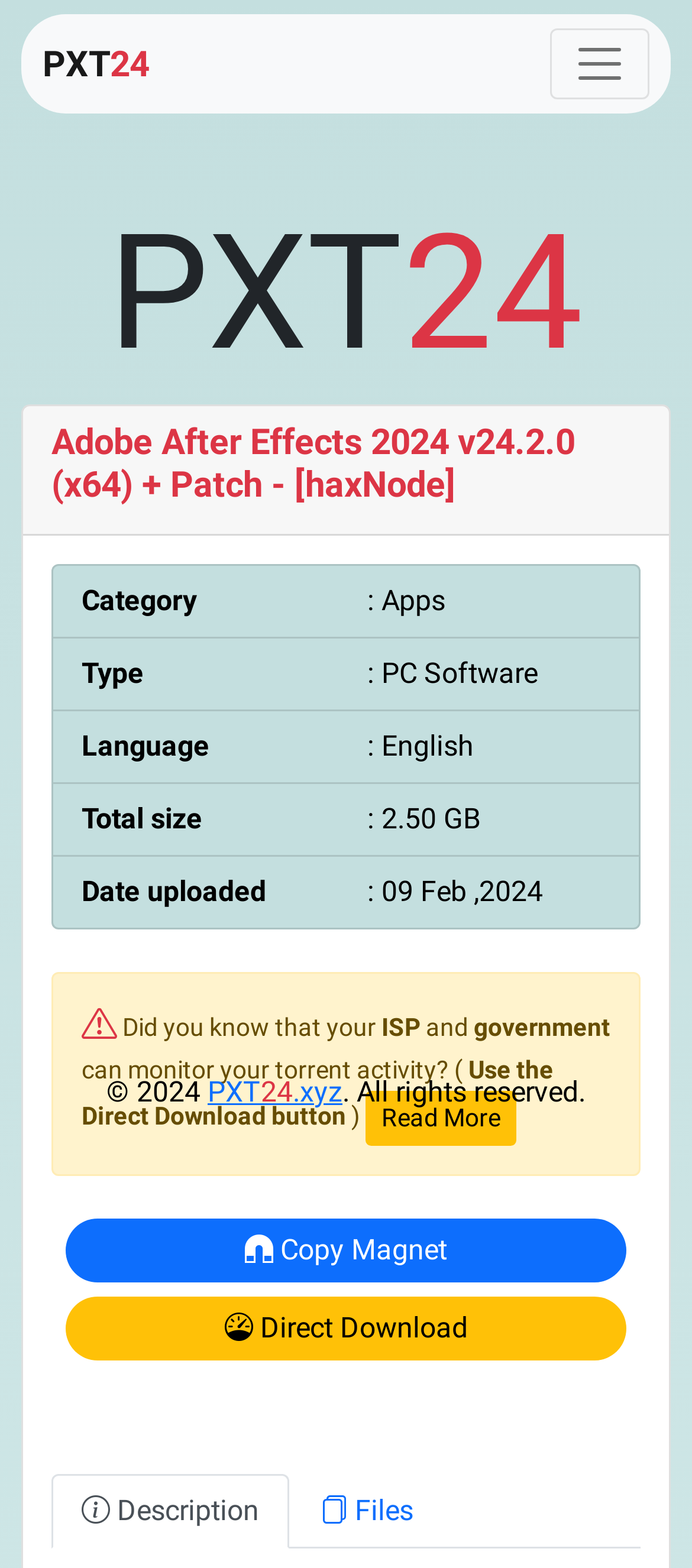What is the purpose of the 'Direct Download' button?
Answer with a single word or short phrase according to what you see in the image.

To download the software